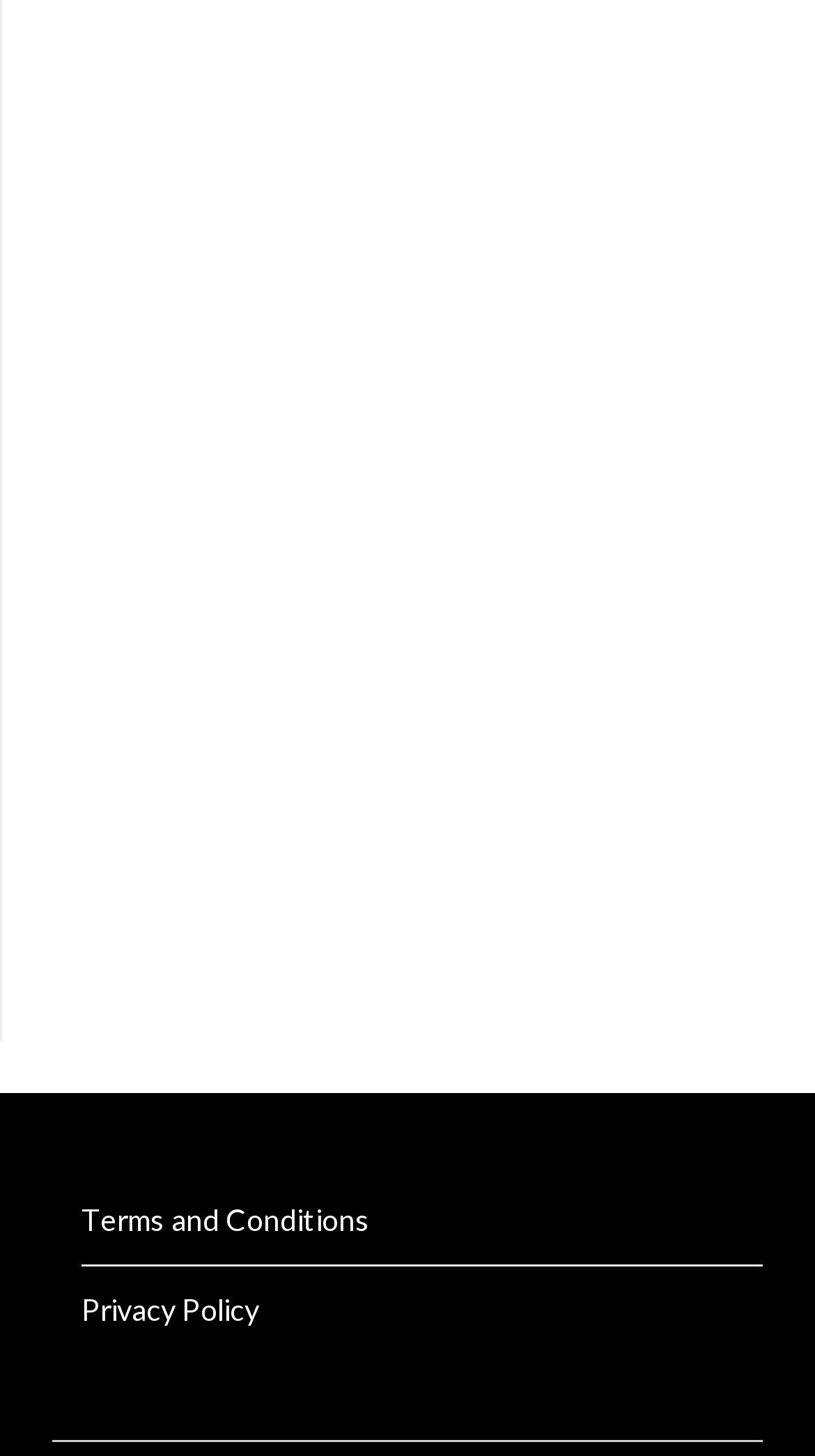Calculate the bounding box coordinates of the UI element given the description: "Terms and Conditions".

[0.1, 0.825, 0.454, 0.849]